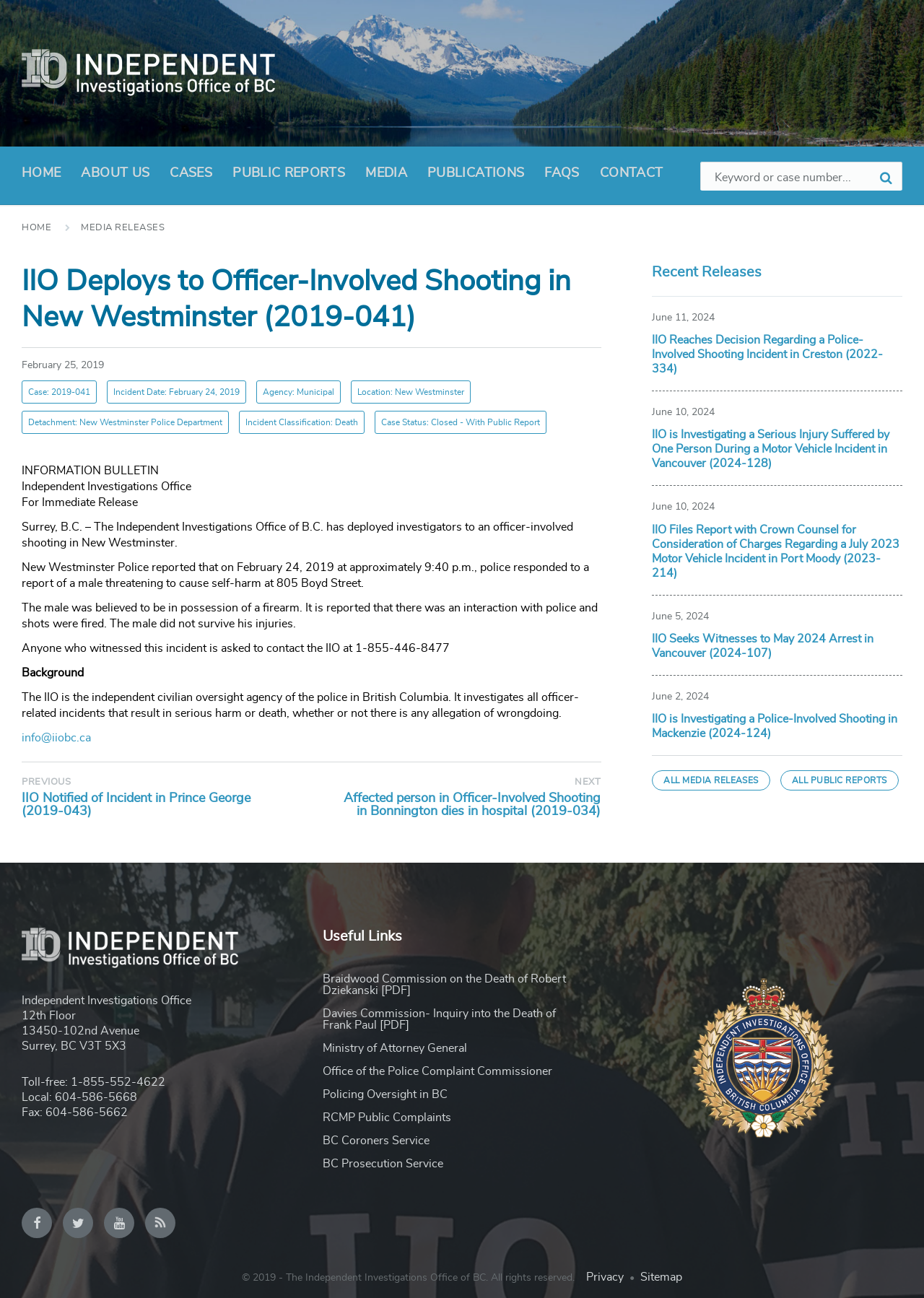Please find the bounding box for the UI component described as follows: "Detachment: New Westminster Police Department".

[0.023, 0.317, 0.248, 0.334]